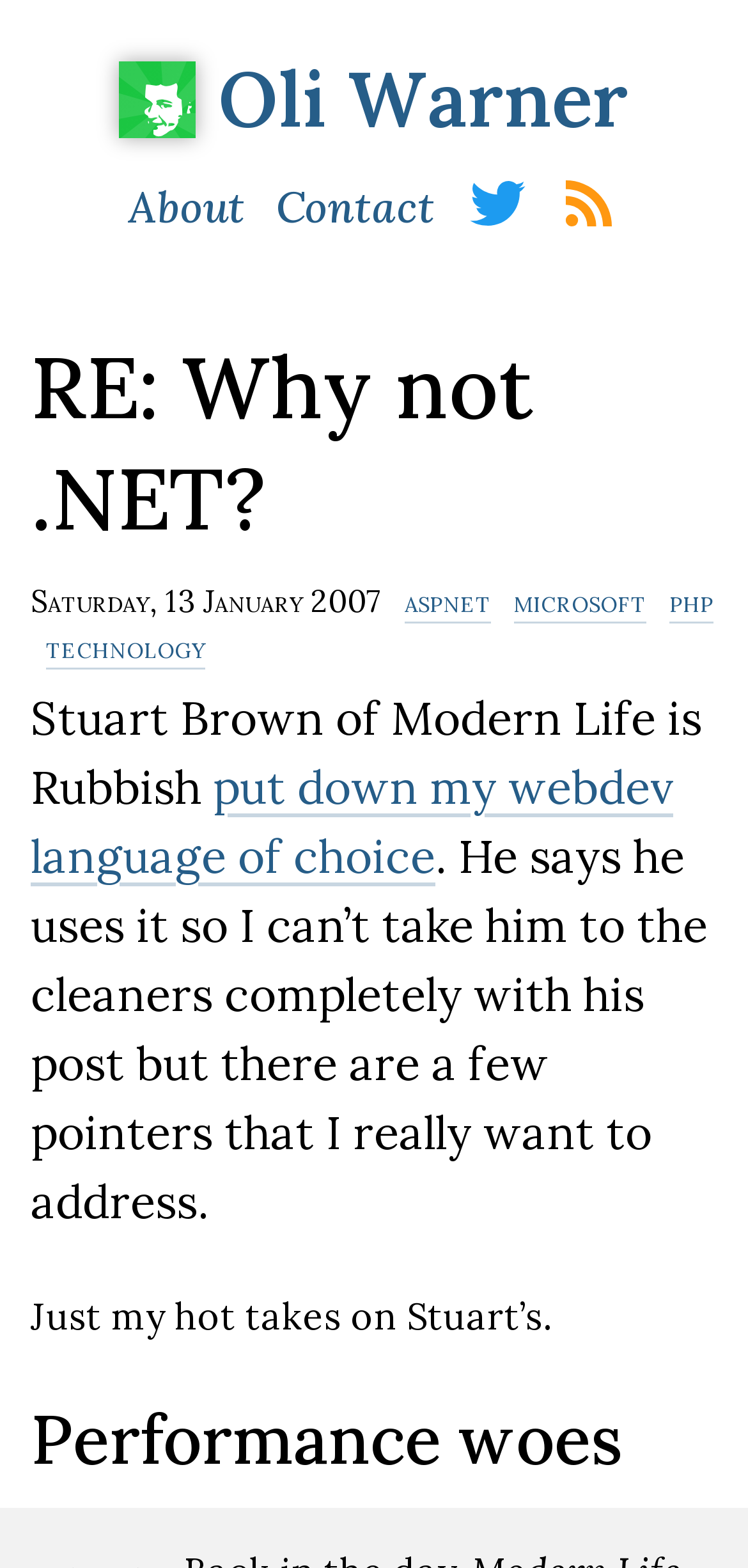Please specify the bounding box coordinates of the area that should be clicked to accomplish the following instruction: "Explore BLOOD CLOTS". The coordinates should consist of four float numbers between 0 and 1, i.e., [left, top, right, bottom].

None